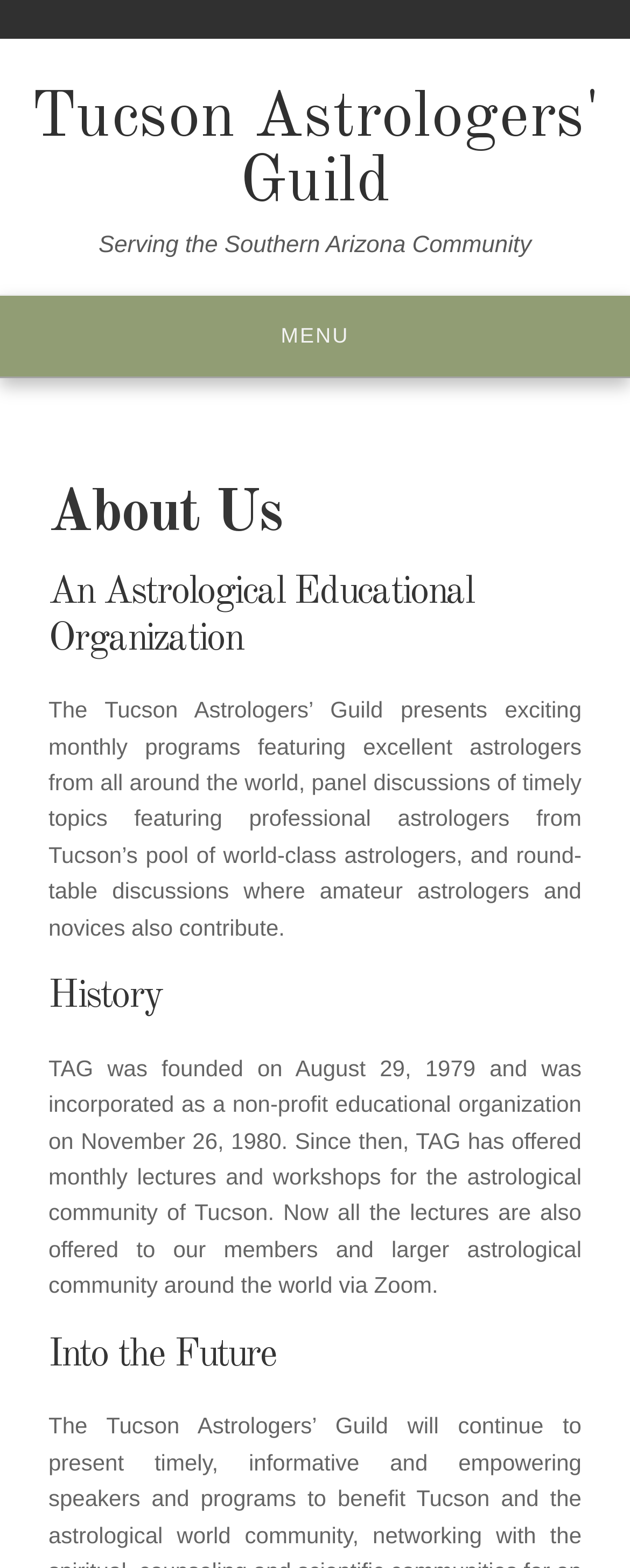Write a detailed summary of the webpage, including text, images, and layout.

The webpage is about the Tucson Astrologers' Guild, an astrological educational organization. At the top left corner, there is a "Skip to content" link. Next to it, on the top center, is a link to the Tucson Astrologers' Guild. Below this link, there is a static text "Serving the Southern Arizona Community". 

On the top right corner, there is a "MENU" button. When expanded, it reveals a menu with several sections. The first section is headed by "About Us", followed by a brief description of the organization as an astrological educational organization. 

Below this, there is a paragraph of text describing the organization's activities, including monthly programs, panel discussions, and round-table discussions. 

Further down, there are two more sections, "History" and "Into the Future". The "History" section provides information about the organization's founding and its evolution over the years. The "Into the Future" section is likely to discuss the organization's plans and goals, but its content is not specified.